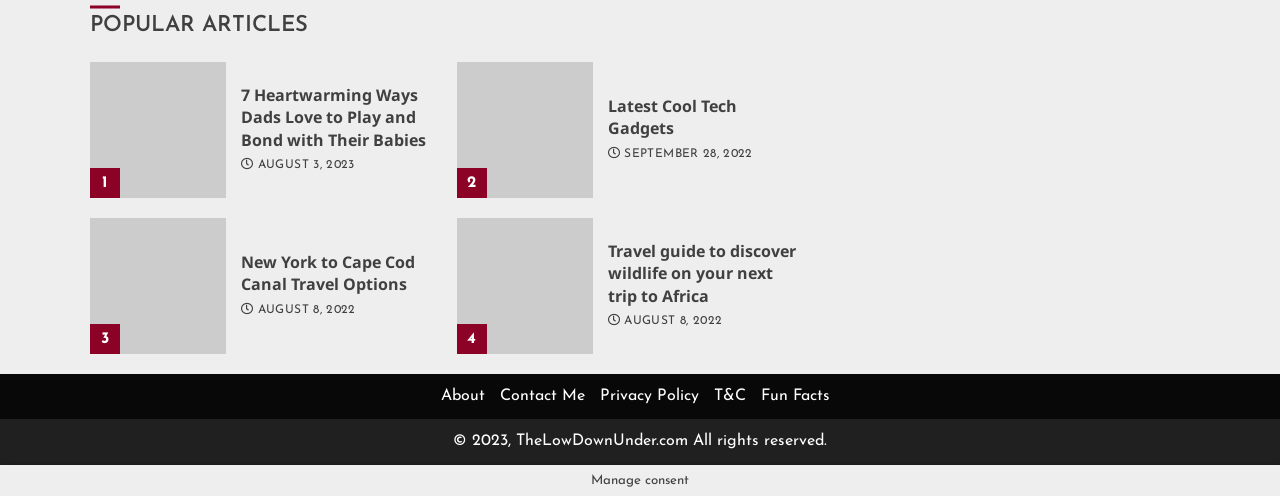Give a one-word or one-phrase response to the question: 
How many articles are listed on the page?

4